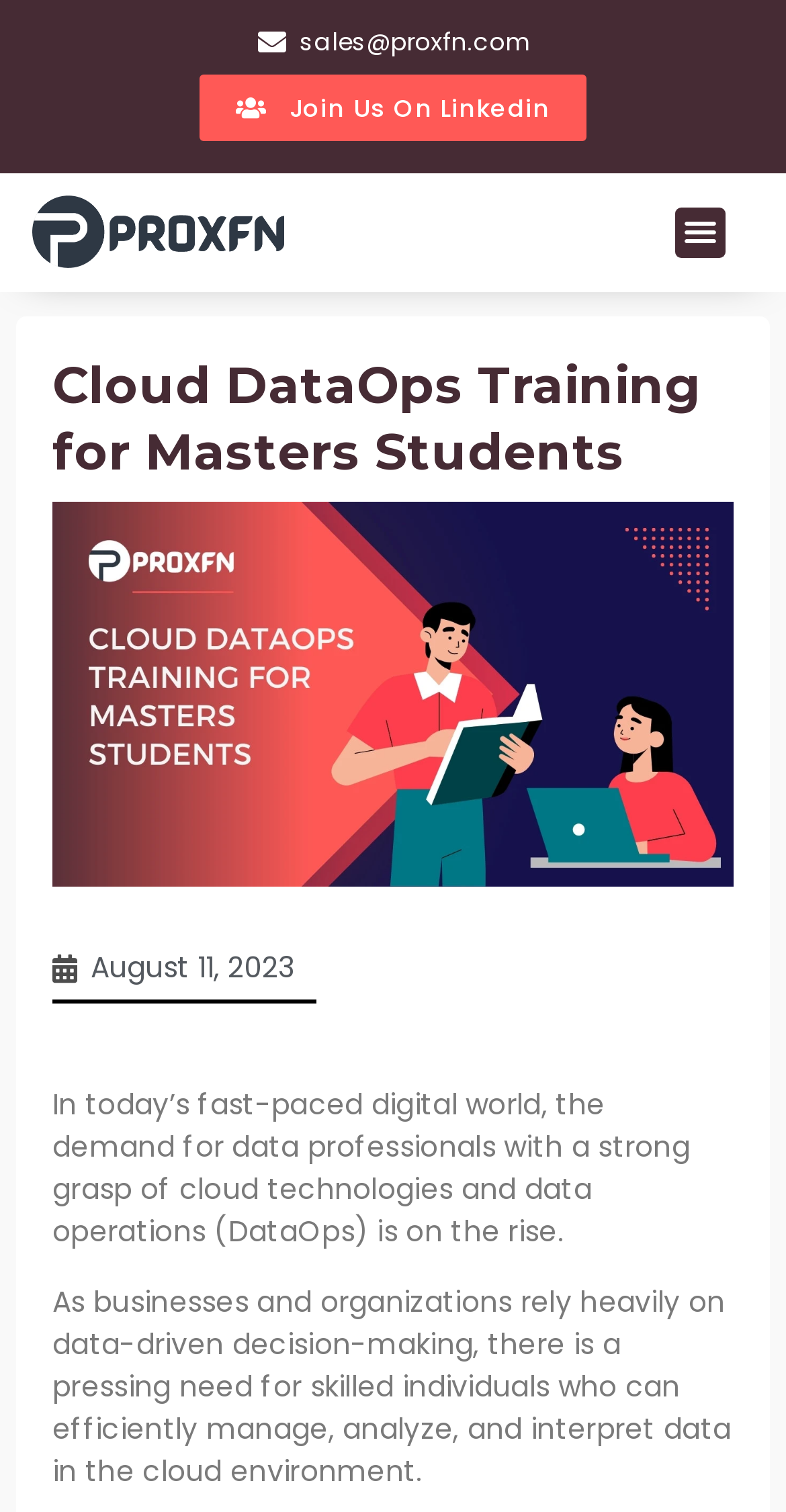What is the main topic discussed on the webpage?
Please give a well-detailed answer to the question.

I analyzed the StaticText elements on the webpage and found that they discuss the importance of DataOps and cloud technologies in the digital world. This suggests that the main topic of the webpage is related to DataOps and cloud technologies.